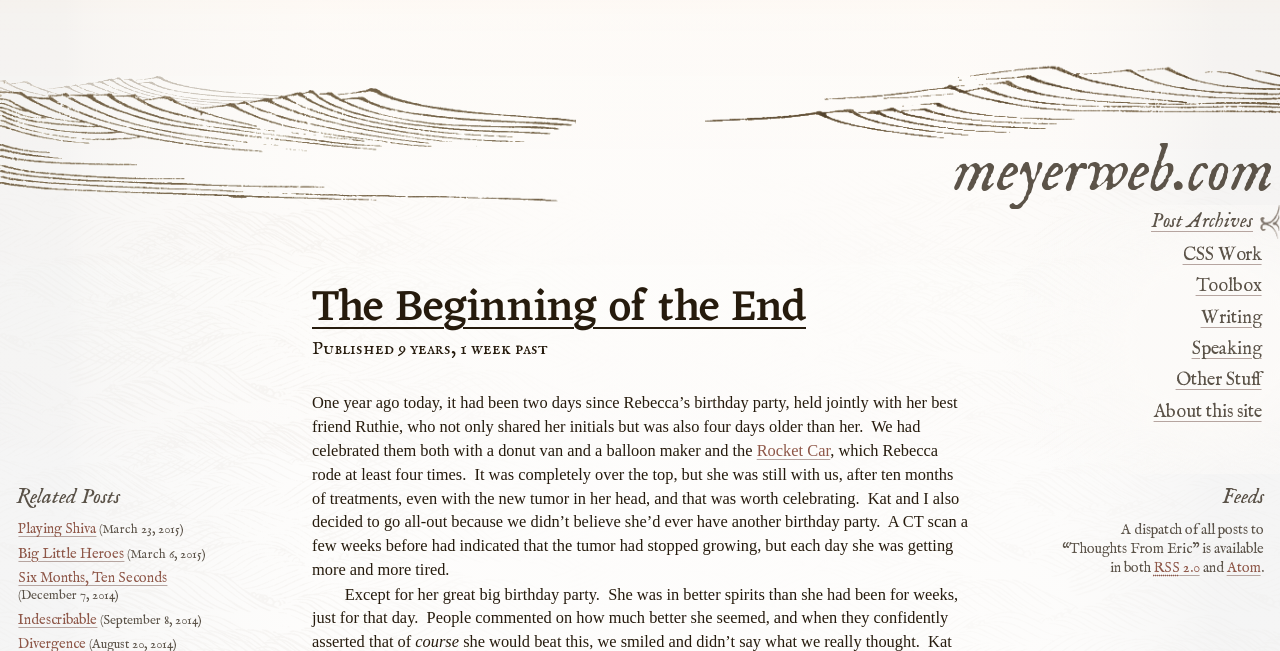Can you determine the bounding box coordinates of the area that needs to be clicked to fulfill the following instruction: "Read the 'Related Posts' section"?

[0.013, 0.744, 0.176, 0.784]